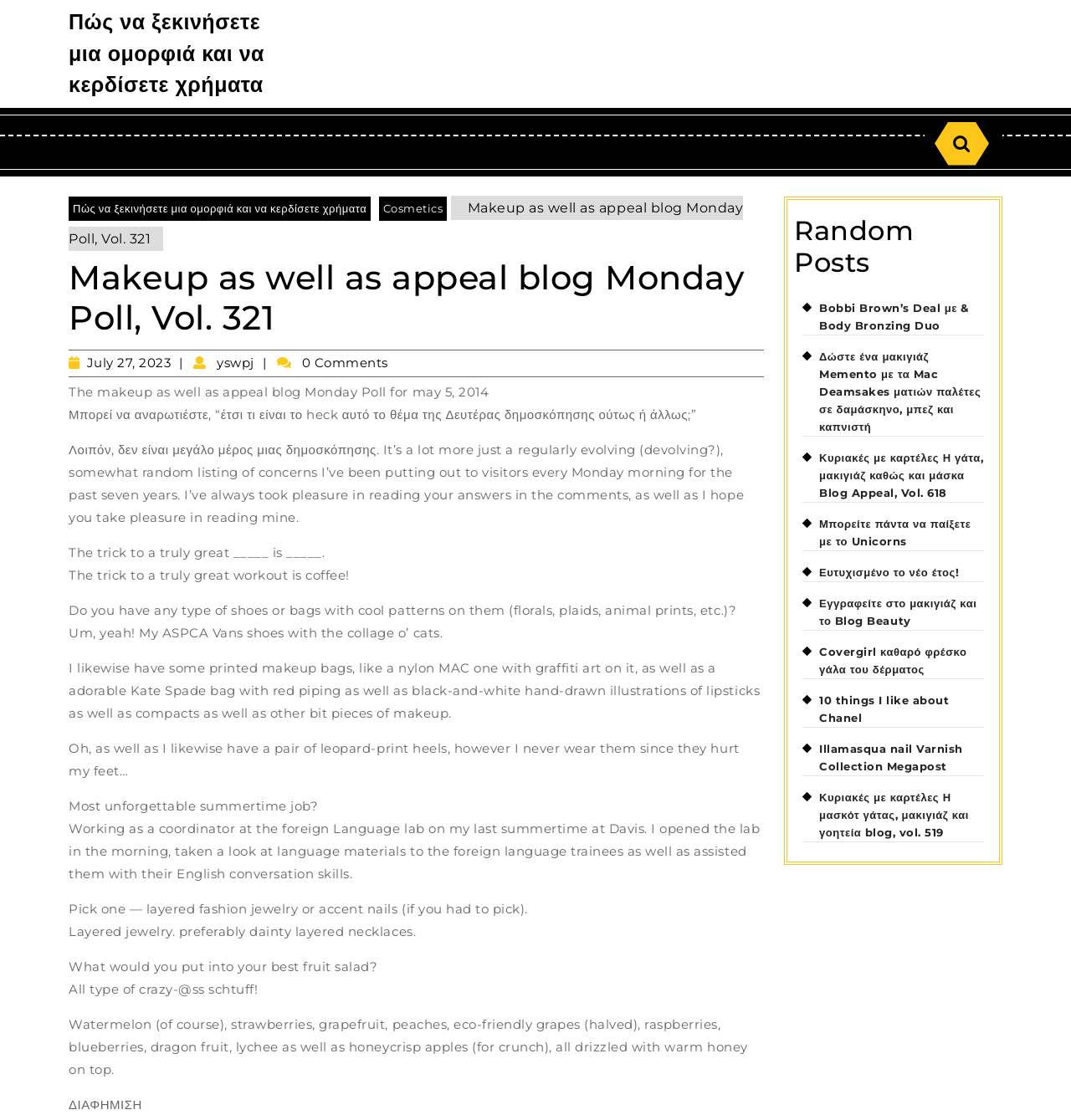How many links are there in the 'Random Posts' section?
Examine the image and give a concise answer in one word or a short phrase.

10